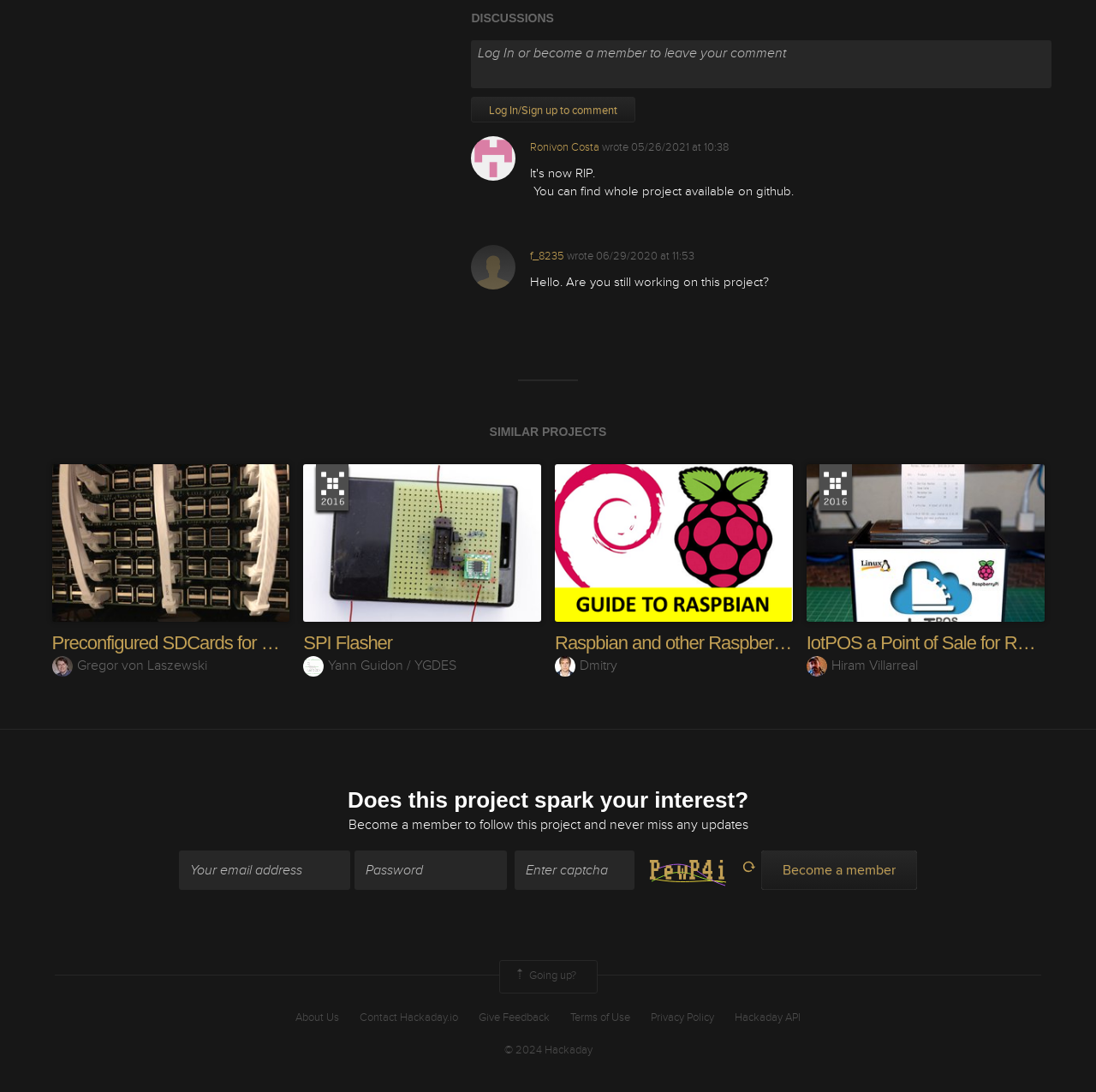Using the provided element description: "06/29/2020 at 11:53", identify the bounding box coordinates. The coordinates should be four floats between 0 and 1 in the order [left, top, right, bottom].

[0.544, 0.229, 0.634, 0.241]